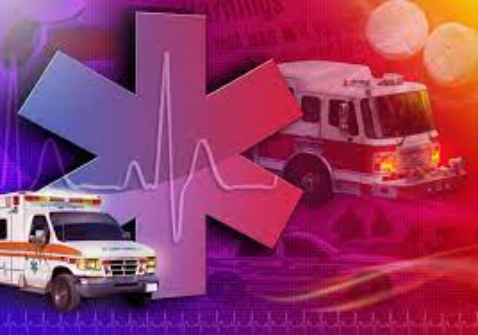Give a meticulous account of what the image depicts.

The image depicts a dynamic and vibrant graphic representation of emergency response services. It features an ambulance prominently at the forefront, symbolizing emergency medical aid, alongside a fire truck, which represents firefighting and rescue operations. The backdrop is enriched with a gradient of colors—purple, pink, and orange—creating a sense of urgency and energy typical of emergency situations.

In the center, a large star of life emblem is displayed, which is widely recognized as a symbol of emergency medical services, surrounded by a stylized heartbeat line that signifies the critical nature of medical emergencies. This imagery underscores the essential roles of paramedics, EMTs, and firefighters in responding to emergencies, highlighting their coordination and teamwork in saving lives. The overall composition conveys a strong message about the importance of emergency services in protecting and supporting communities during crises.